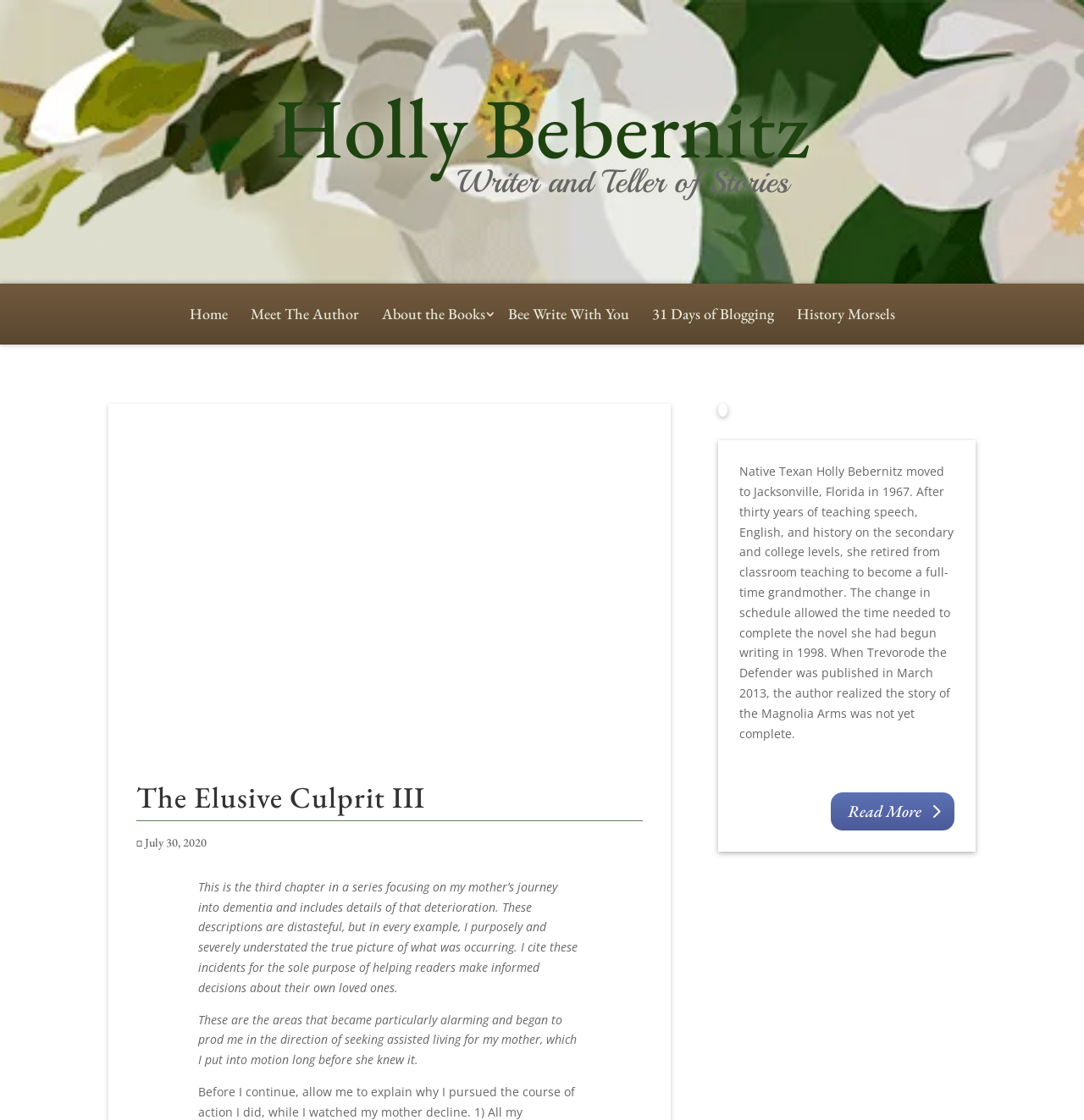What is the author's profession?
Using the details shown in the screenshot, provide a comprehensive answer to the question.

The author's profession can be determined by reading the text 'After thirty years of teaching speech, English, and history on the secondary and college levels, she retired from classroom teaching...' which indicates that the author, Holly Bebernitz, was a teacher.